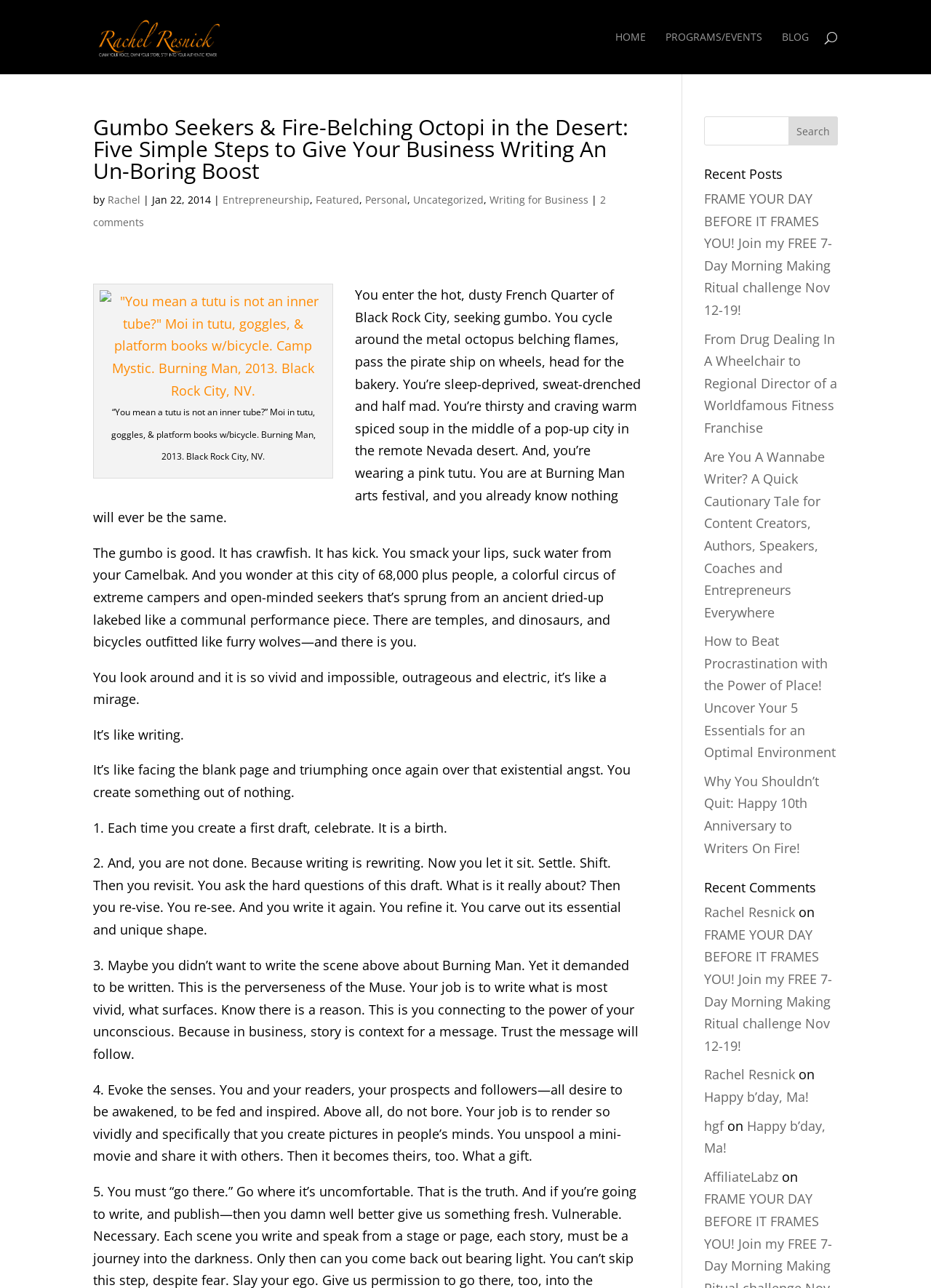Please give the bounding box coordinates of the area that should be clicked to fulfill the following instruction: "Read the previous post". The coordinates should be in the format of four float numbers from 0 to 1, i.e., [left, top, right, bottom].

None